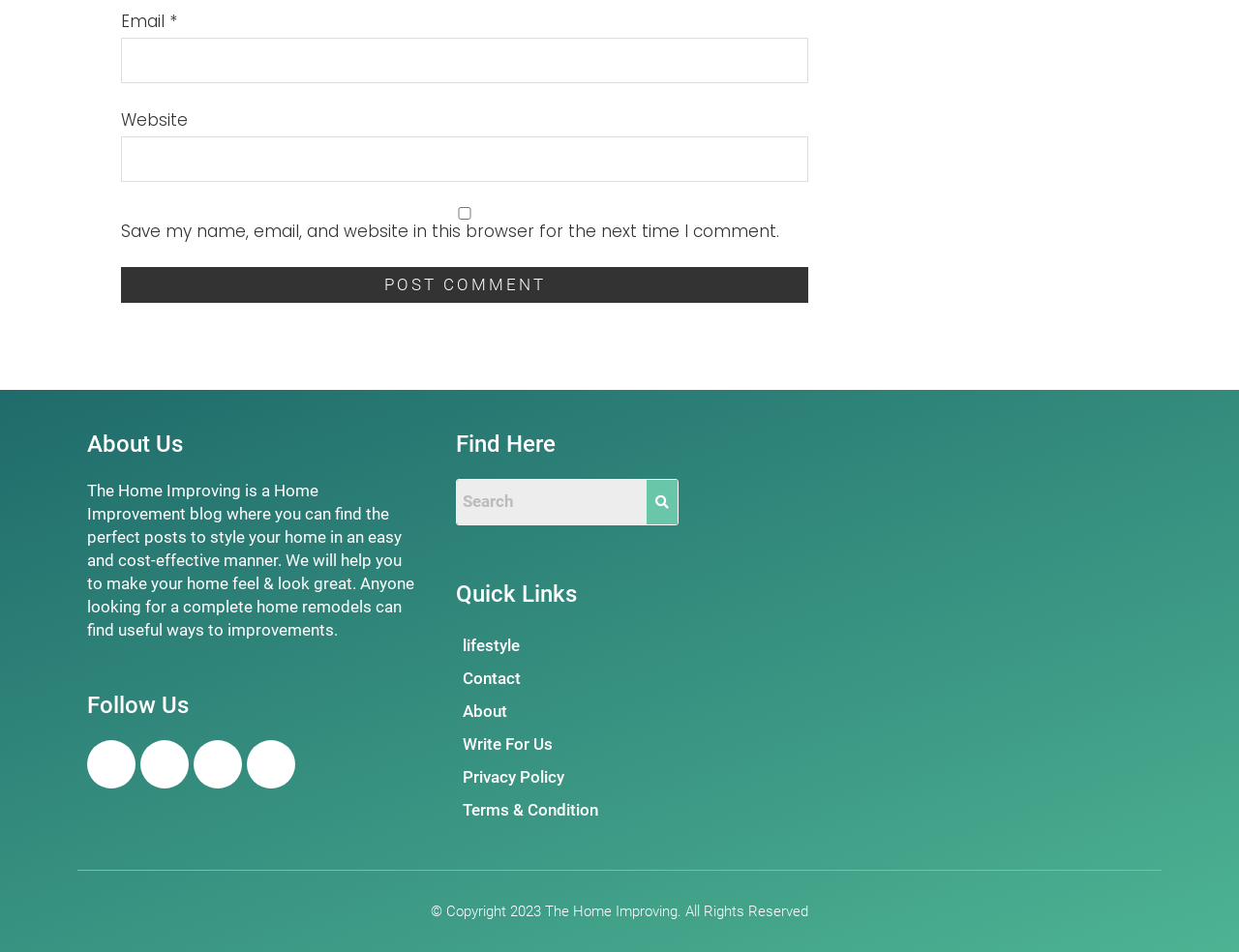What is the function of the button with the text 'POST COMMENT'?
Based on the image, give a concise answer in the form of a single word or short phrase.

Post a comment